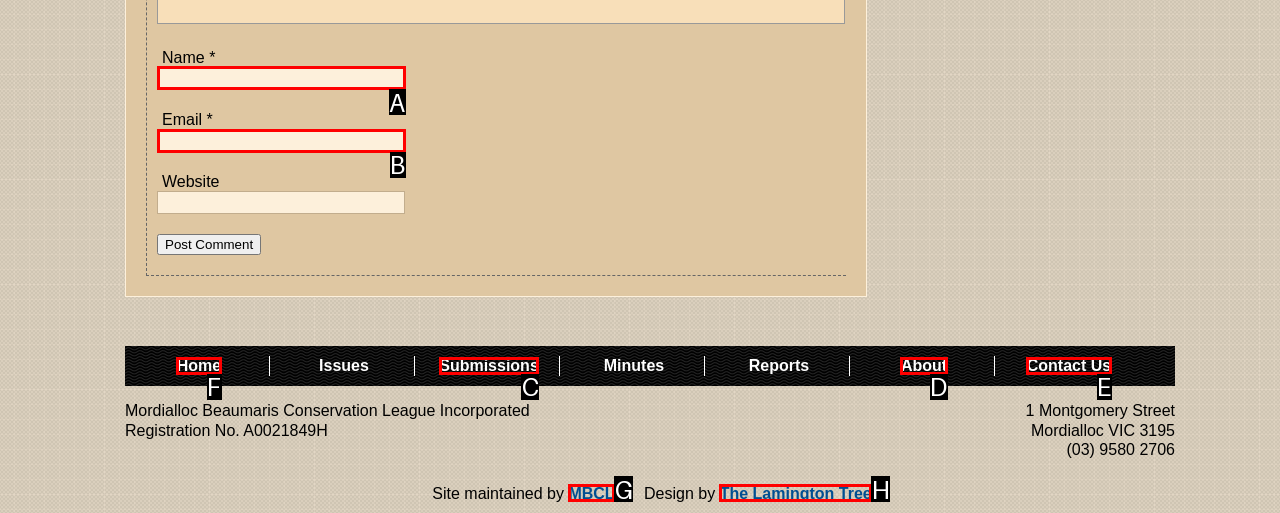Determine which element should be clicked for this task: Go to the Home page
Answer with the letter of the selected option.

F